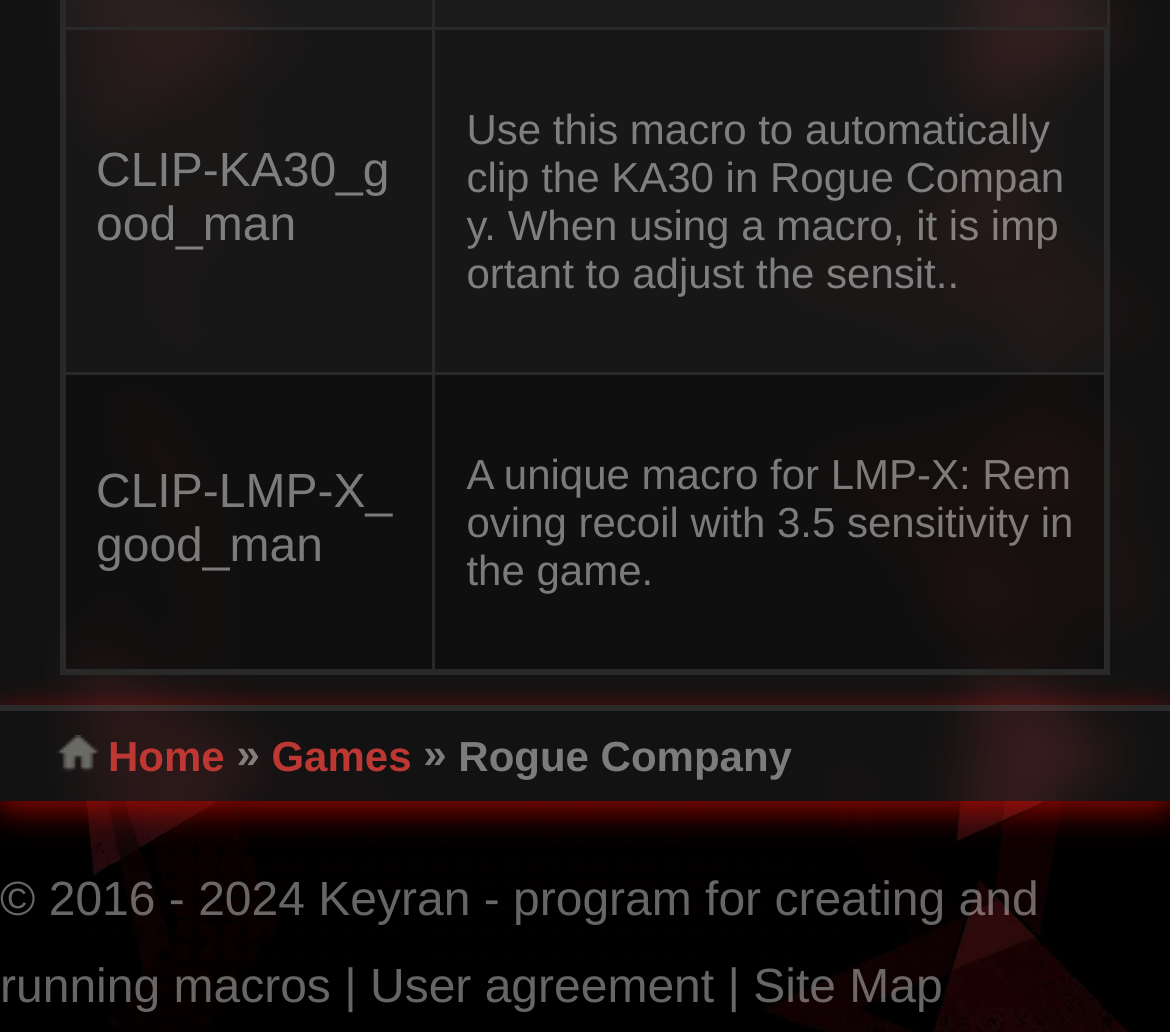How many links are there in the top navigation menu?
Refer to the image and provide a concise answer in one word or phrase.

3